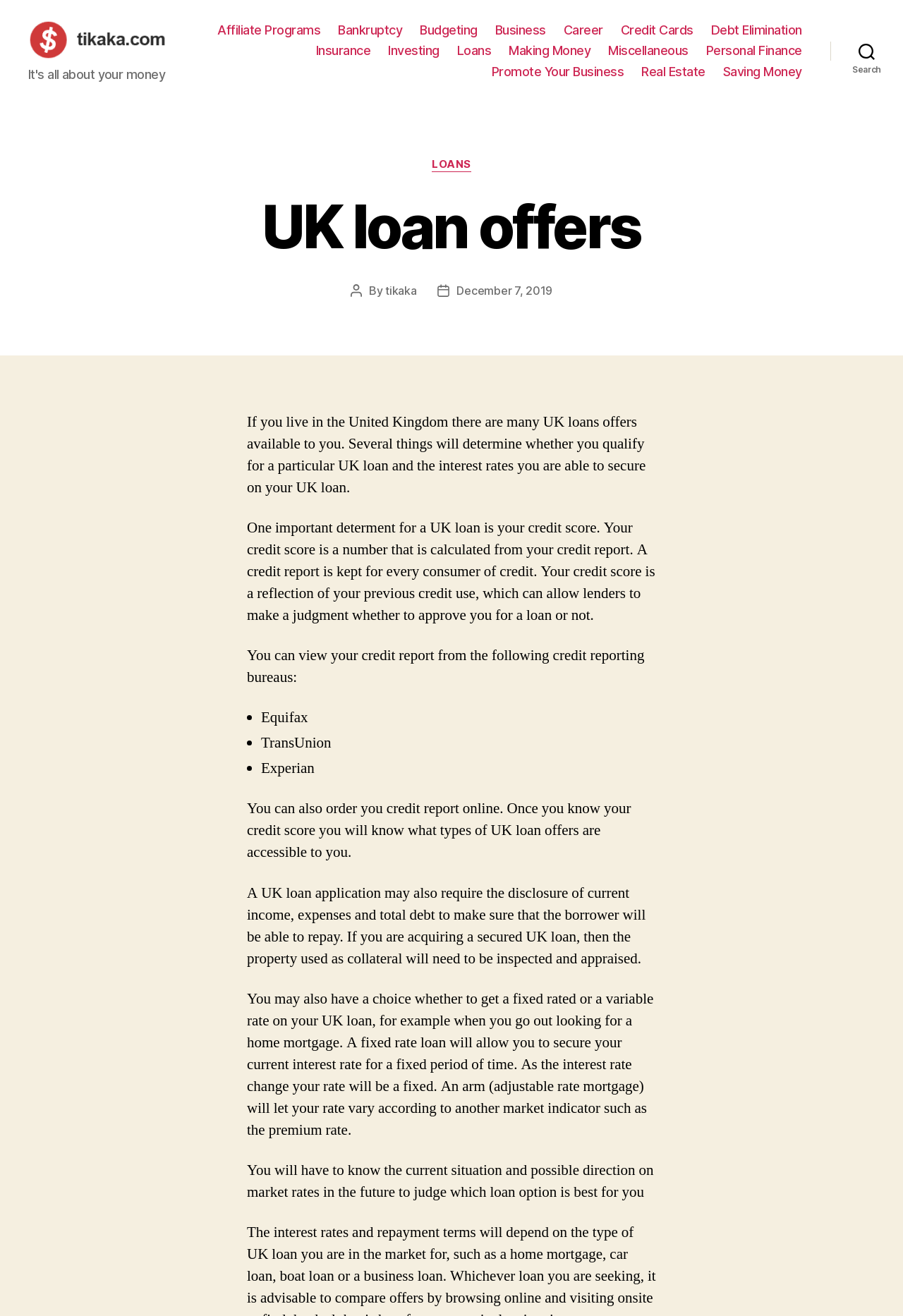What determines whether you qualify for a UK loan?
Please provide a detailed and comprehensive answer to the question.

According to the text on the webpage, one important determinant for a UK loan is your credit score, which is a number calculated from your credit report and reflects your previous credit use, allowing lenders to make a judgment whether to approve you for a loan or not.